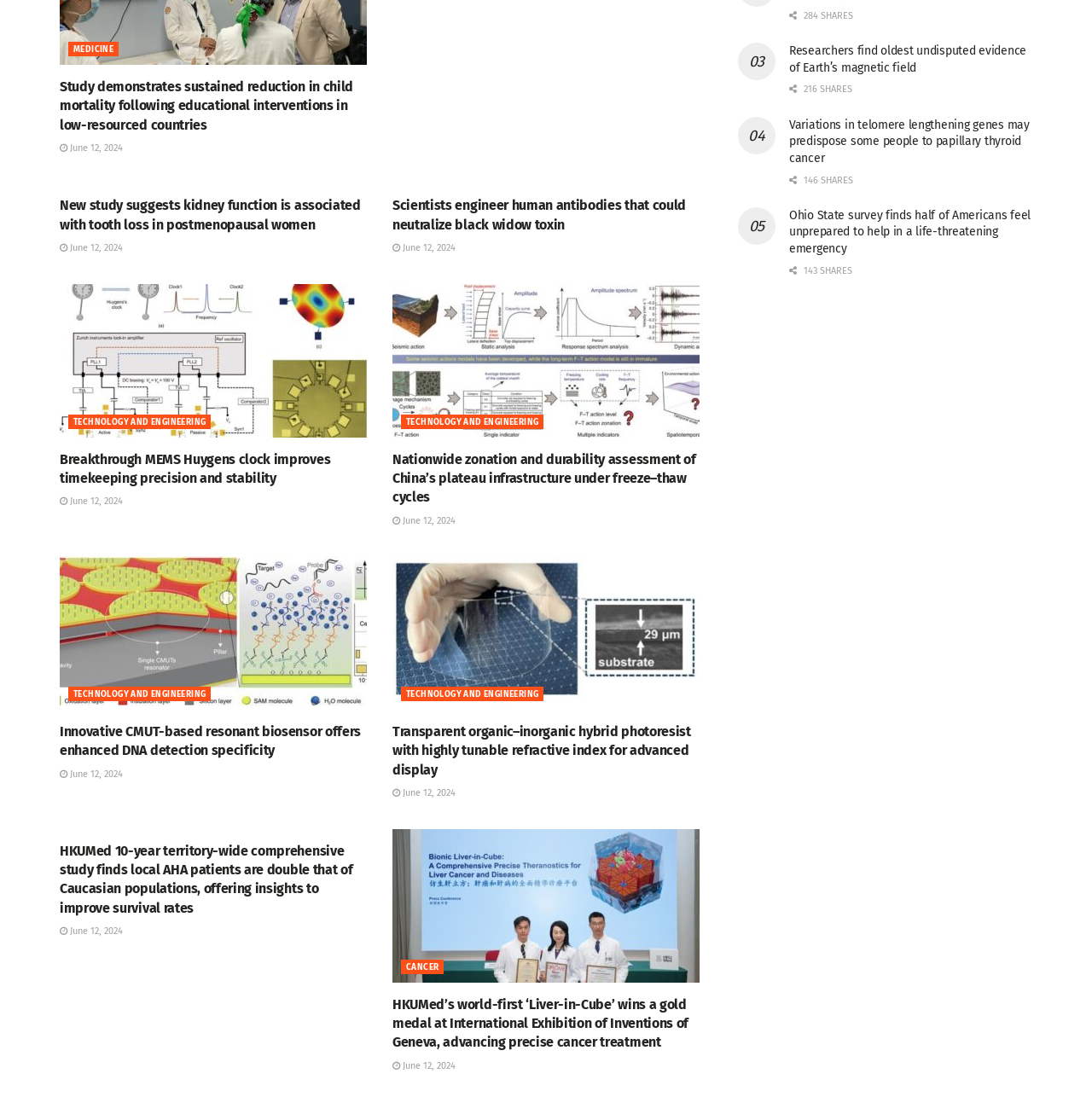Identify the bounding box for the UI element that is described as follows: "Cancer".

[0.367, 0.857, 0.407, 0.869]